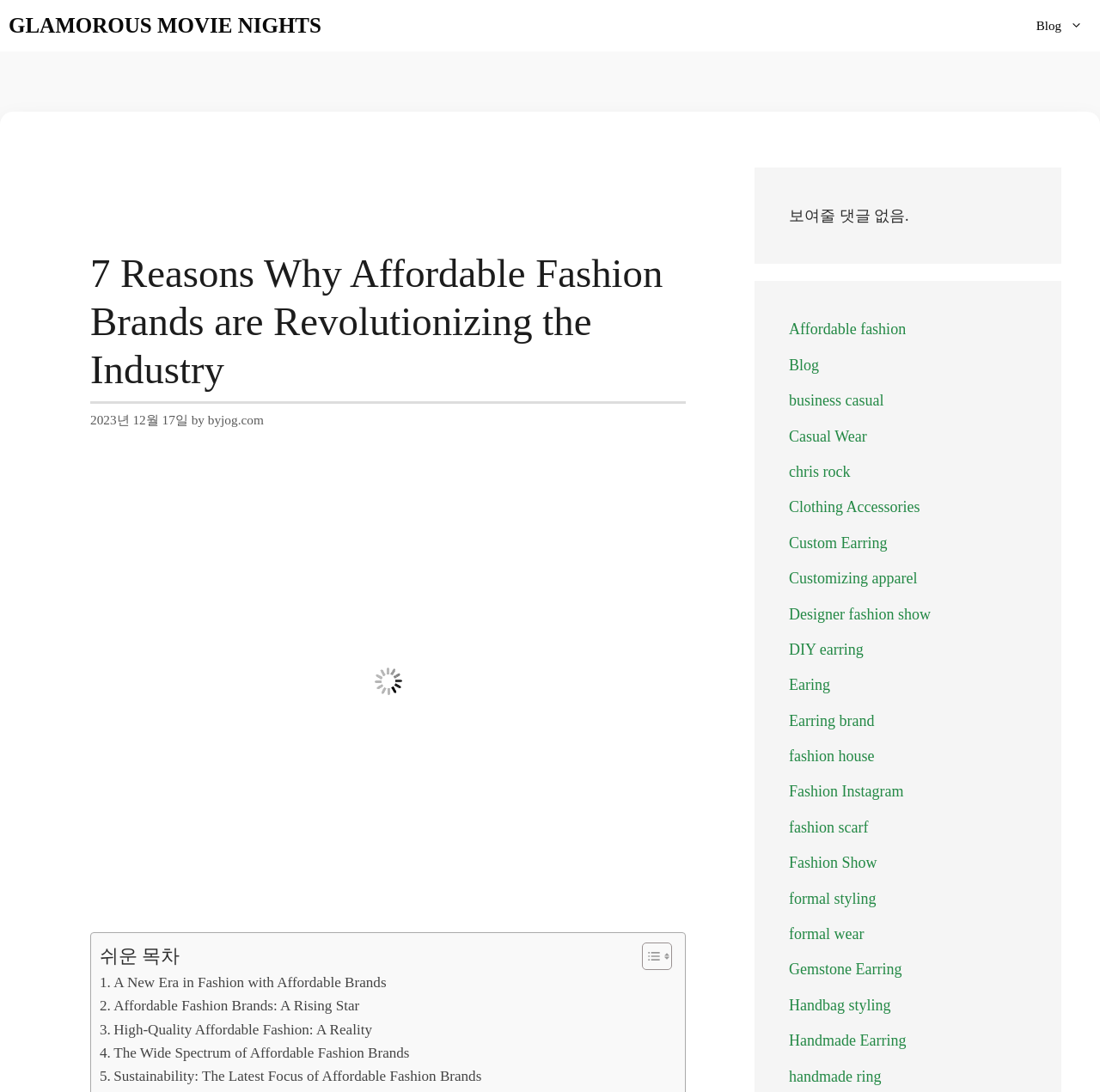Determine the bounding box coordinates of the clickable area required to perform the following instruction: "Read the article '7 Reasons Why Affordable Fashion Brands are Revolutionizing the Industry'". The coordinates should be represented as four float numbers between 0 and 1: [left, top, right, bottom].

[0.082, 0.228, 0.623, 0.37]